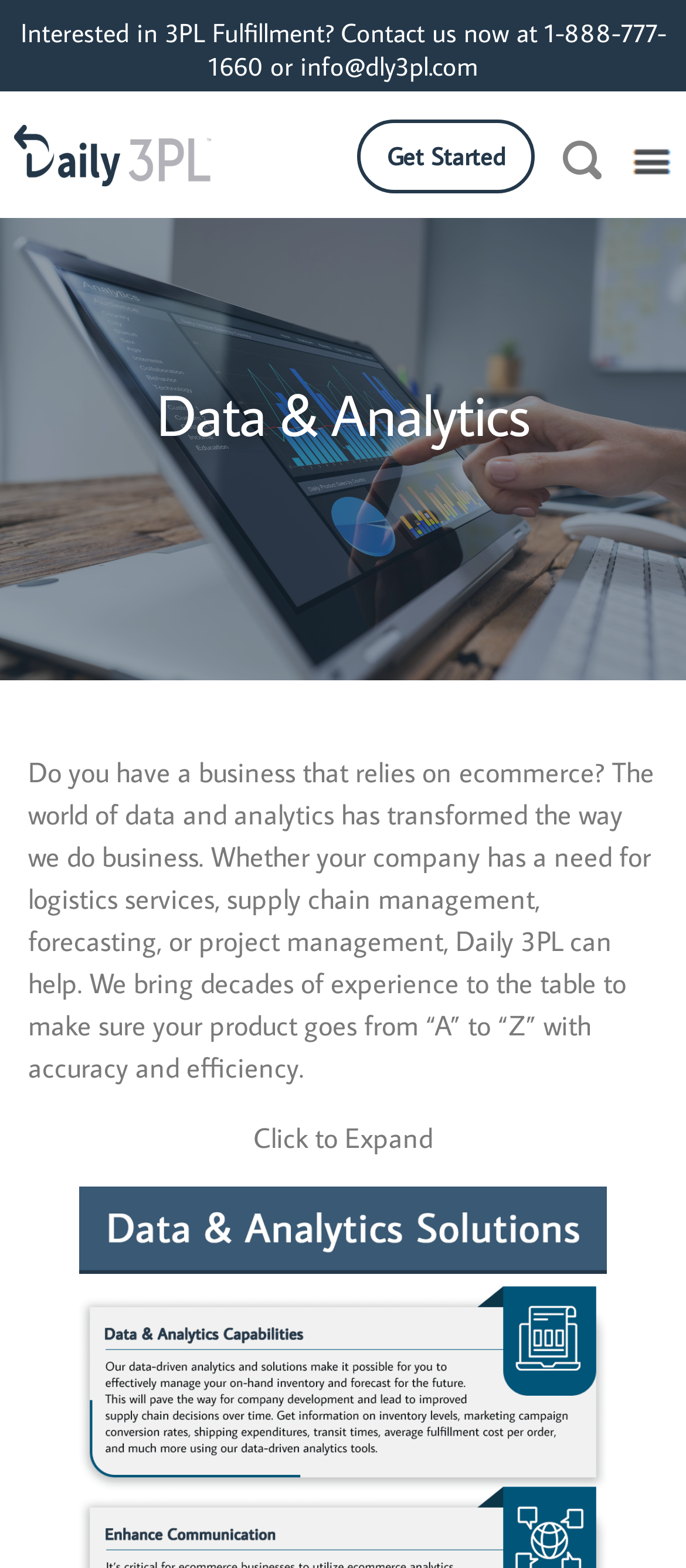Please reply to the following question using a single word or phrase: 
What services does Daily 3PL provide?

logistics services, supply chain management, forecasting, project management